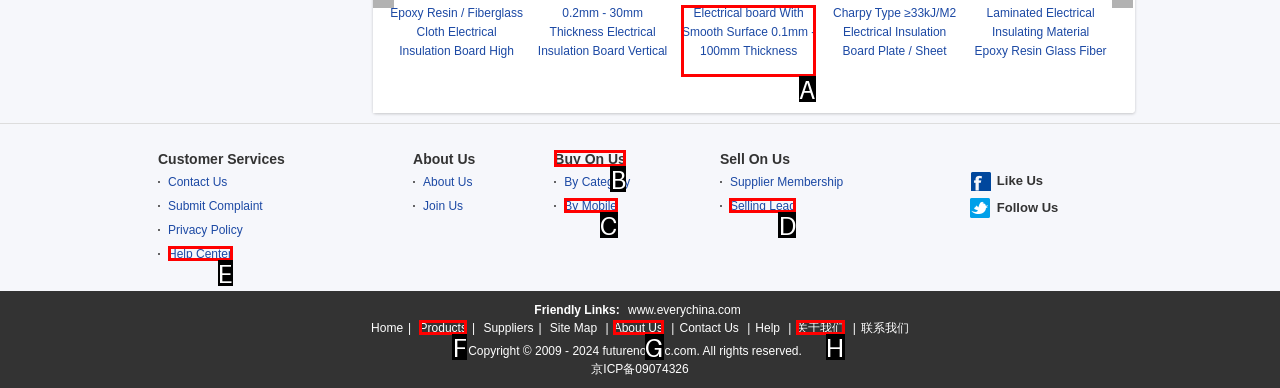Looking at the description: Buy On Us, identify which option is the best match and respond directly with the letter of that option.

B